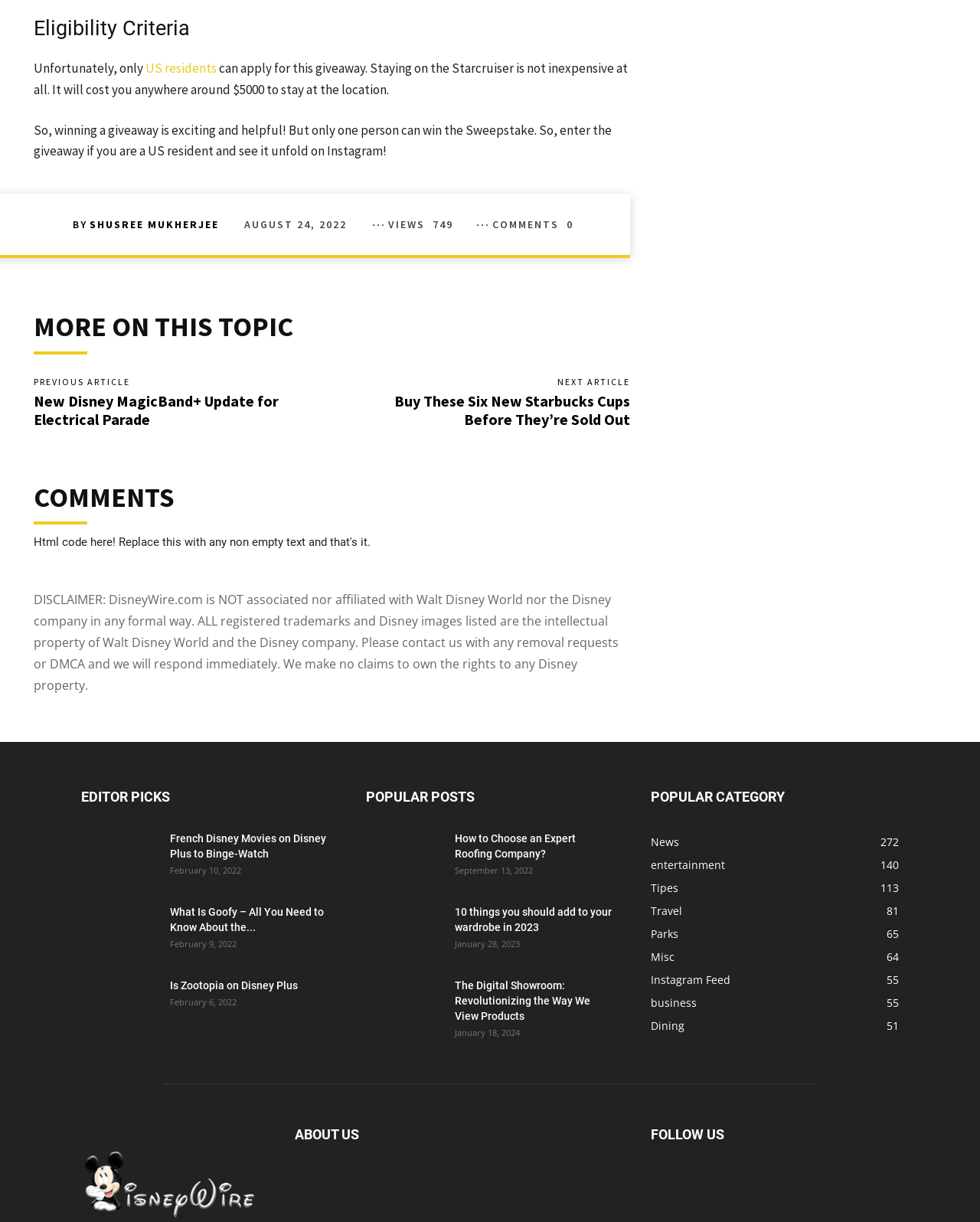Locate the bounding box coordinates of the clickable region to complete the following instruction: "Read the article 'New Disney MagicBand+ Update for Electrical Parade'."

[0.034, 0.32, 0.284, 0.351]